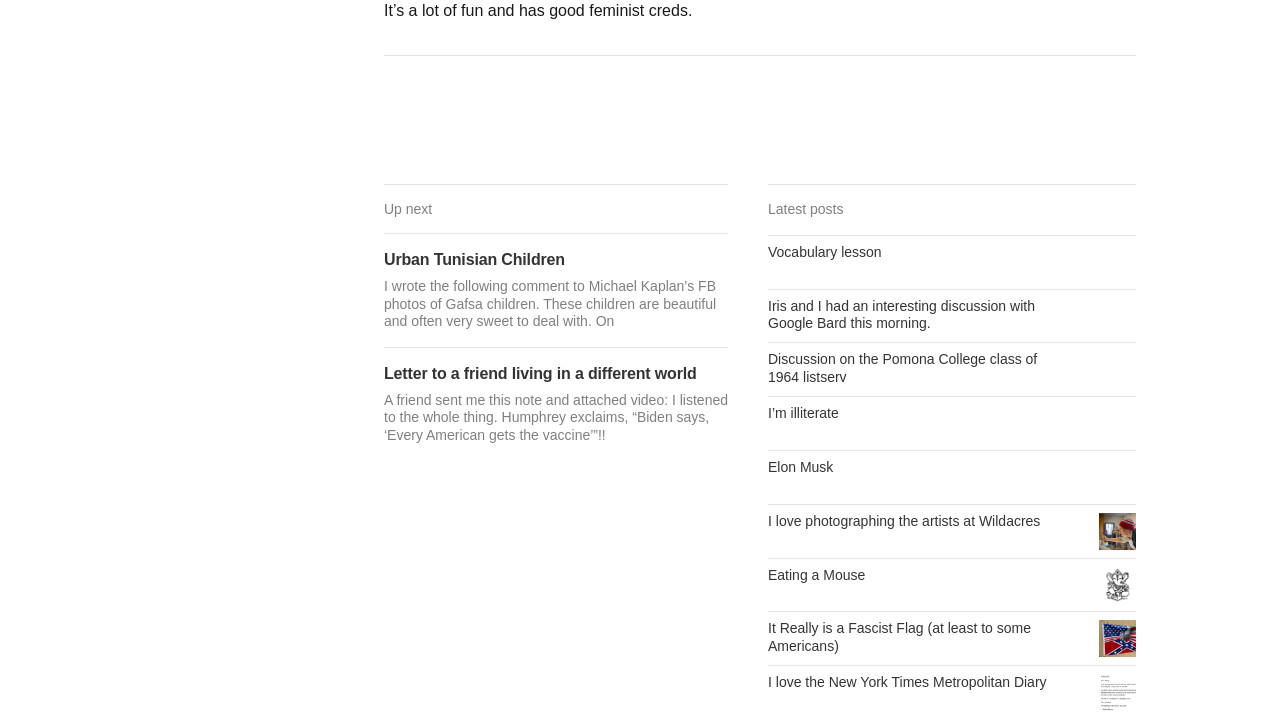Locate the bounding box of the UI element defined by this description: "Vocabulary lesson". The coordinates should be given as four float numbers between 0 and 1, formatted as [left, top, right, bottom].

[0.6, 0.326, 0.888, 0.401]